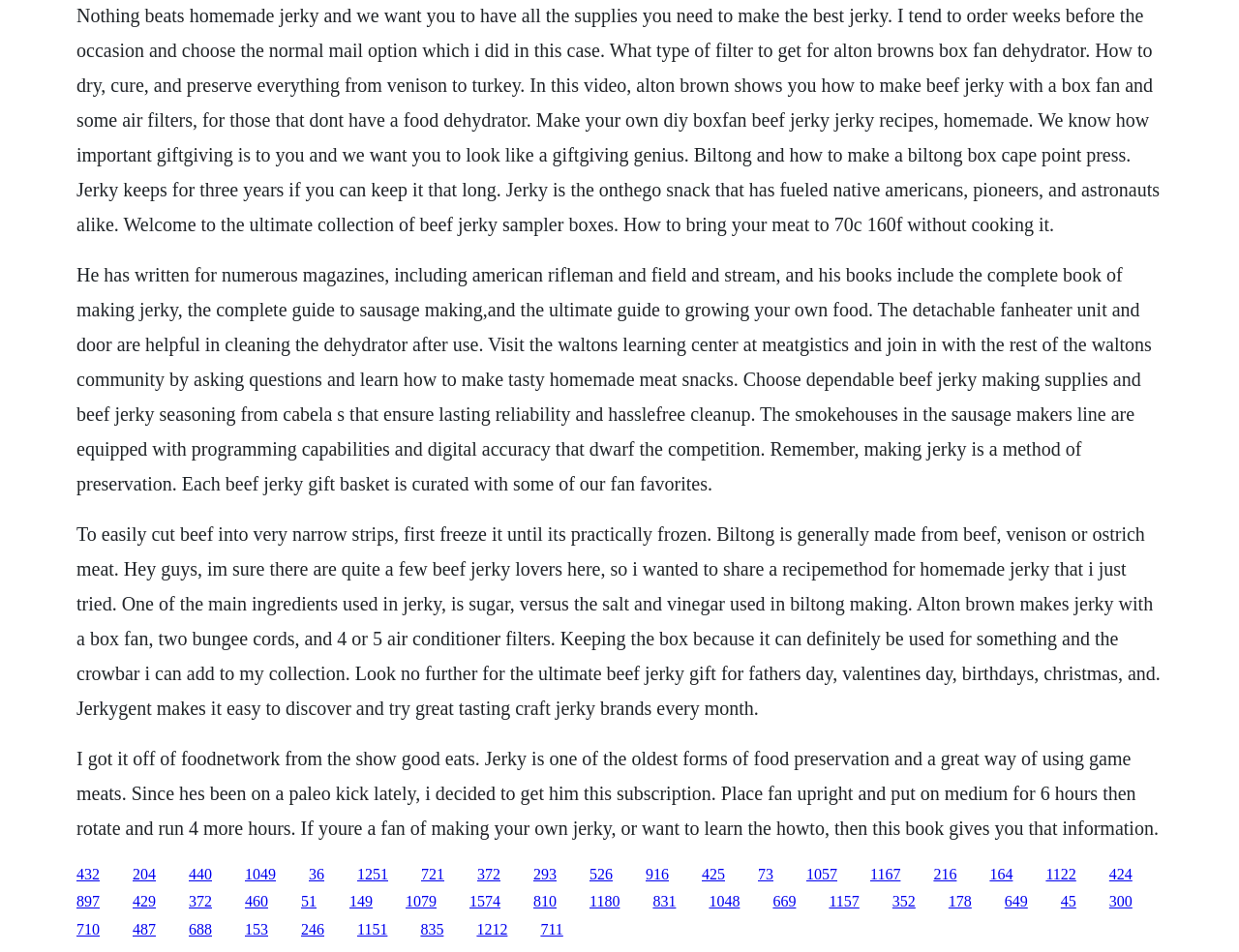What is the benefit of making homemade jerky?
Answer the question with a single word or phrase derived from the image.

Preservation and gift-giving